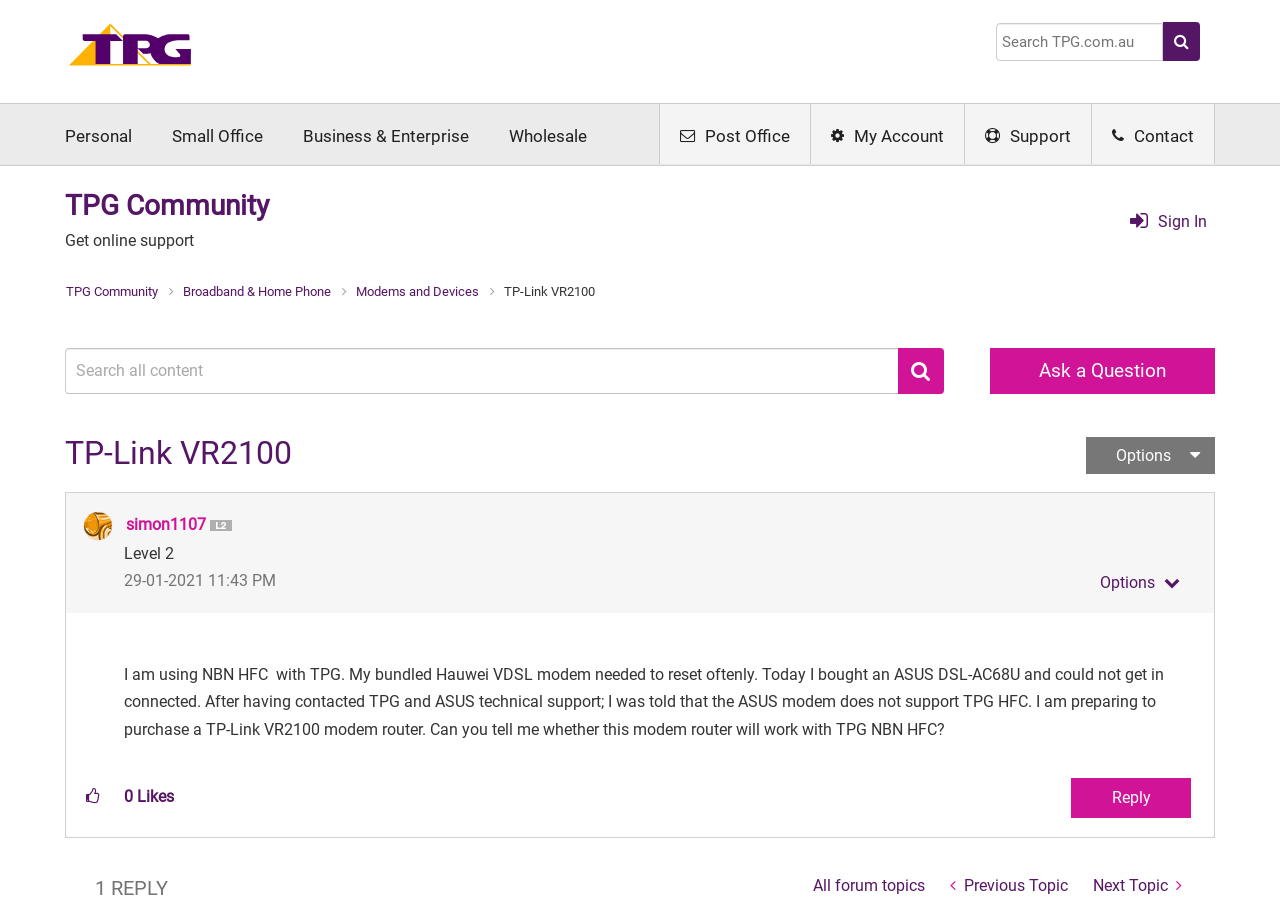What is the name of the community forum?
Kindly offer a comprehensive and detailed response to the question.

I determined the answer by looking at the heading element with the text 'TPG Community' which is located at the top of the webpage, indicating that it is the name of the community forum.